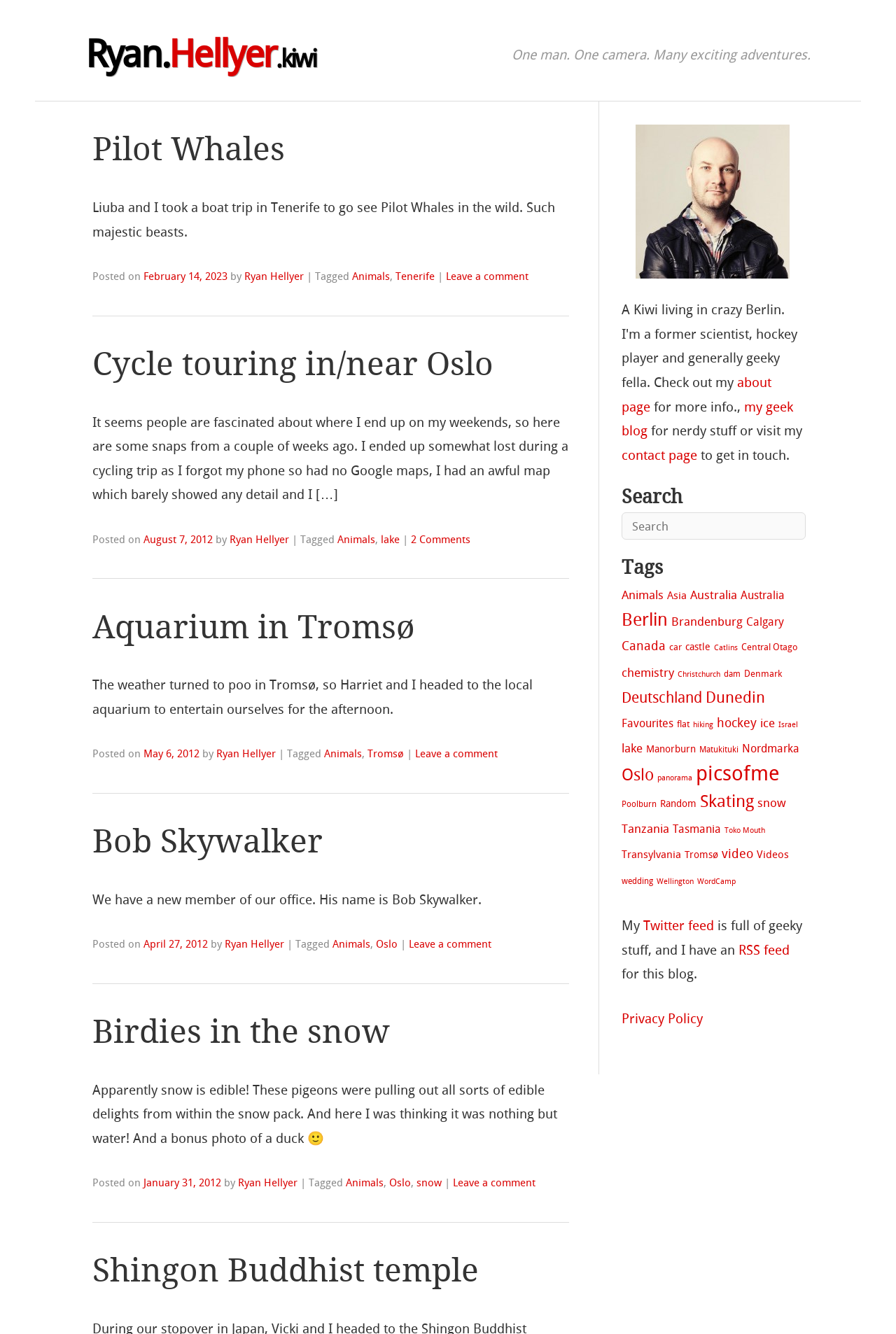Provide a comprehensive description of the webpage.

The webpage is an archive of articles about animals, with a total of 5 articles displayed. At the top, there is a link to the website's homepage, "Ryan.Hellyer.kiwi", and a heading that reads "One man. One camera. Many exciting adventures." 

Below the heading, the articles are arranged in a vertical column, with each article consisting of a heading, a block of text, and a footer section. The headings of the articles are "Pilot Whales", "Cycle touring in/near Oslo", "Aquarium in Tromsø", "Bob Skywalker", and "Birdies in the snow". 

Each article's heading is a link, and the text block below it provides a brief description of the article's content. The footer section of each article includes the date it was posted, the author's name, and a list of tags, as well as a link to leave a comment.

The articles are stacked on top of each other, with the most recent one at the top and the oldest one at the bottom. The overall layout is clean and easy to read, with clear headings and concise text.